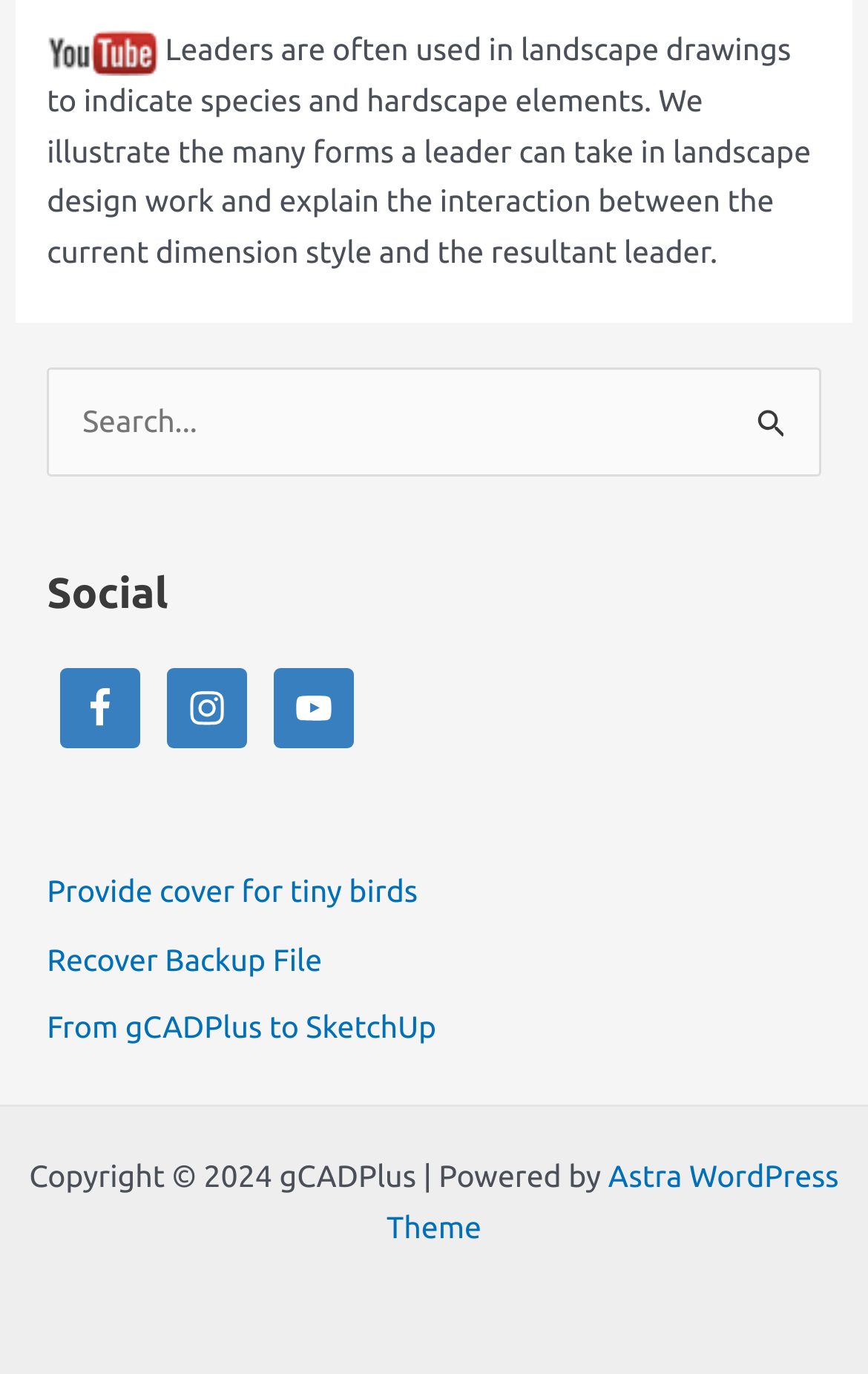How many links are available in the complementary section?
Can you provide an in-depth and detailed response to the question?

There are three links available in the complementary section, which are 'Provide cover for tiny birds', 'Recover Backup File', and 'From gCADPlus to SketchUp'.